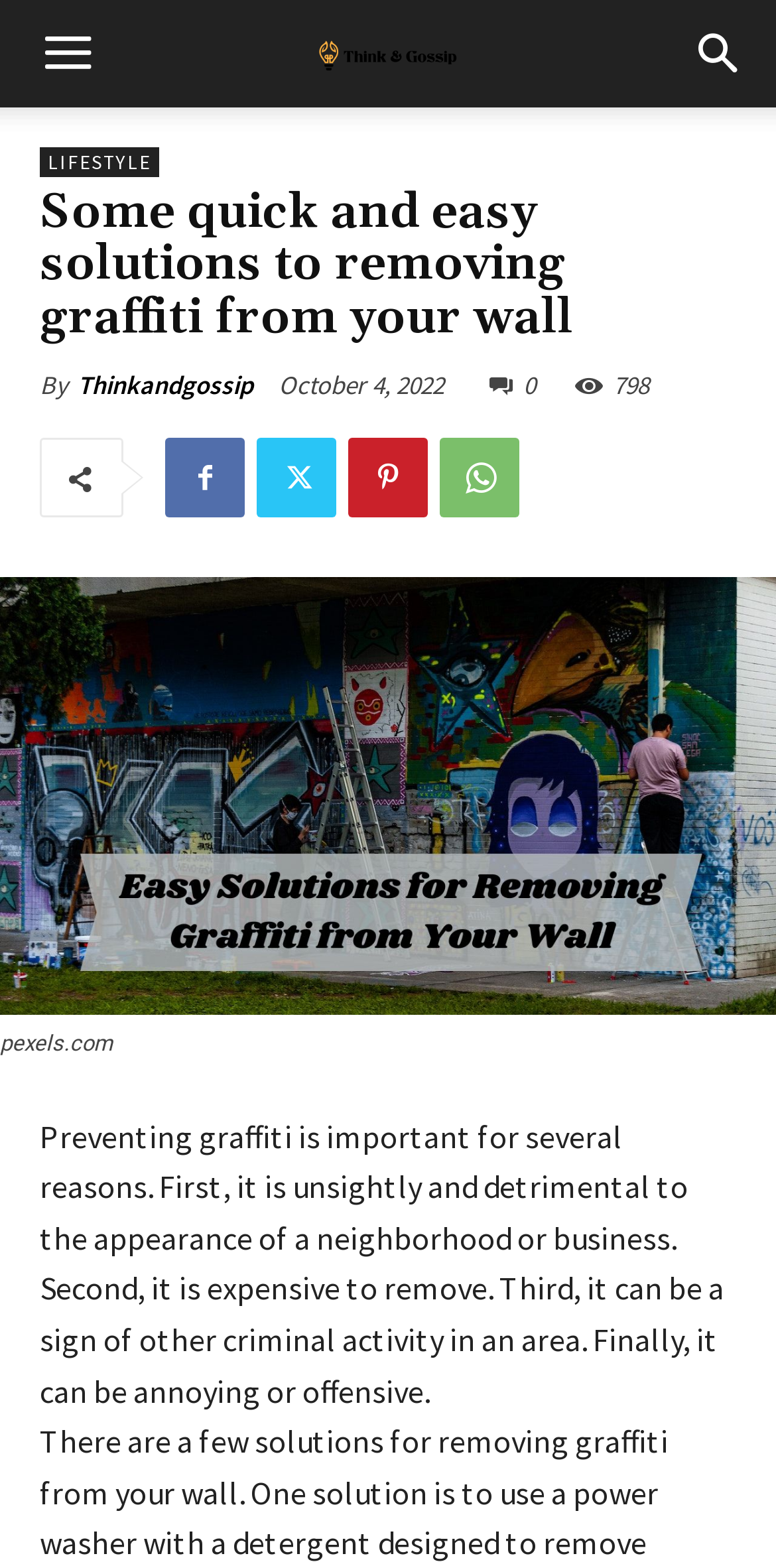What is the category of the article?
Please provide a single word or phrase as your answer based on the screenshot.

LIFESTYLE